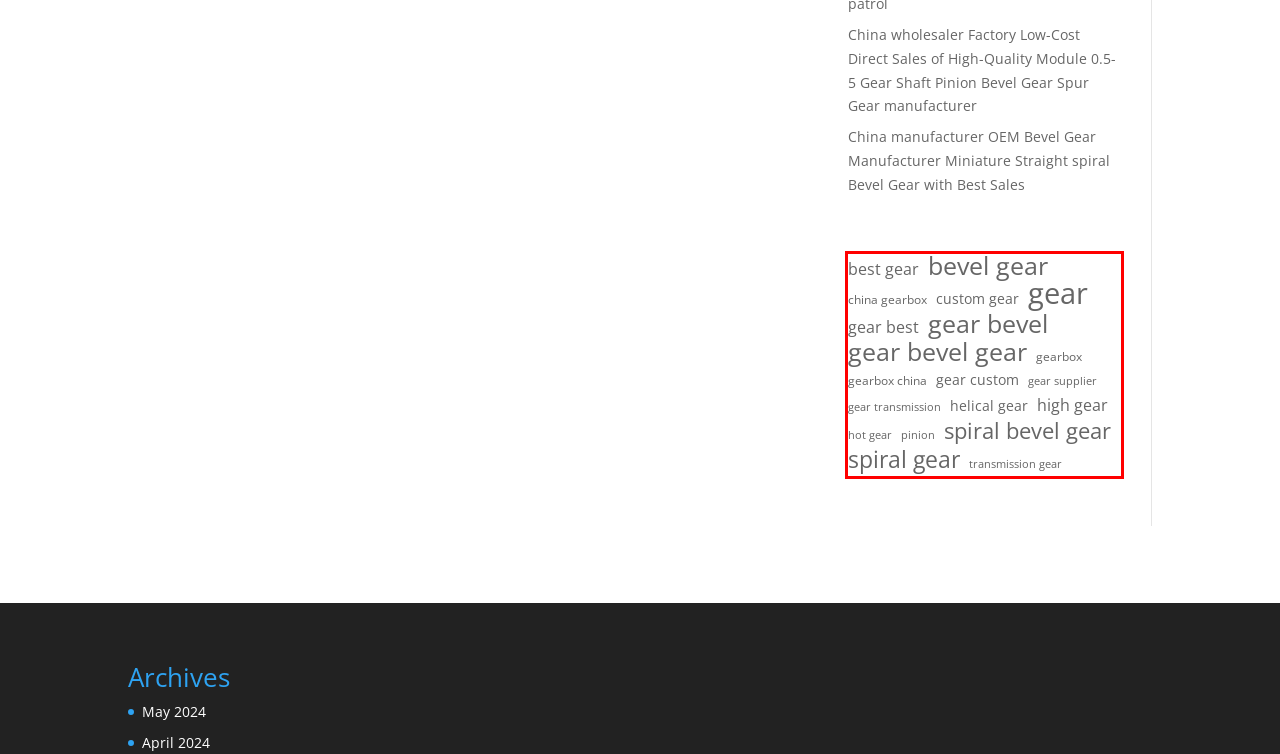Given a webpage screenshot, identify the text inside the red bounding box using OCR and extract it.

best gear bevel gear china gearbox custom gear gear gear best gear bevel gear bevel gear gearbox gearbox china gear custom gear supplier gear transmission helical gear high gear hot gear pinion spiral bevel gear spiral gear transmission gear